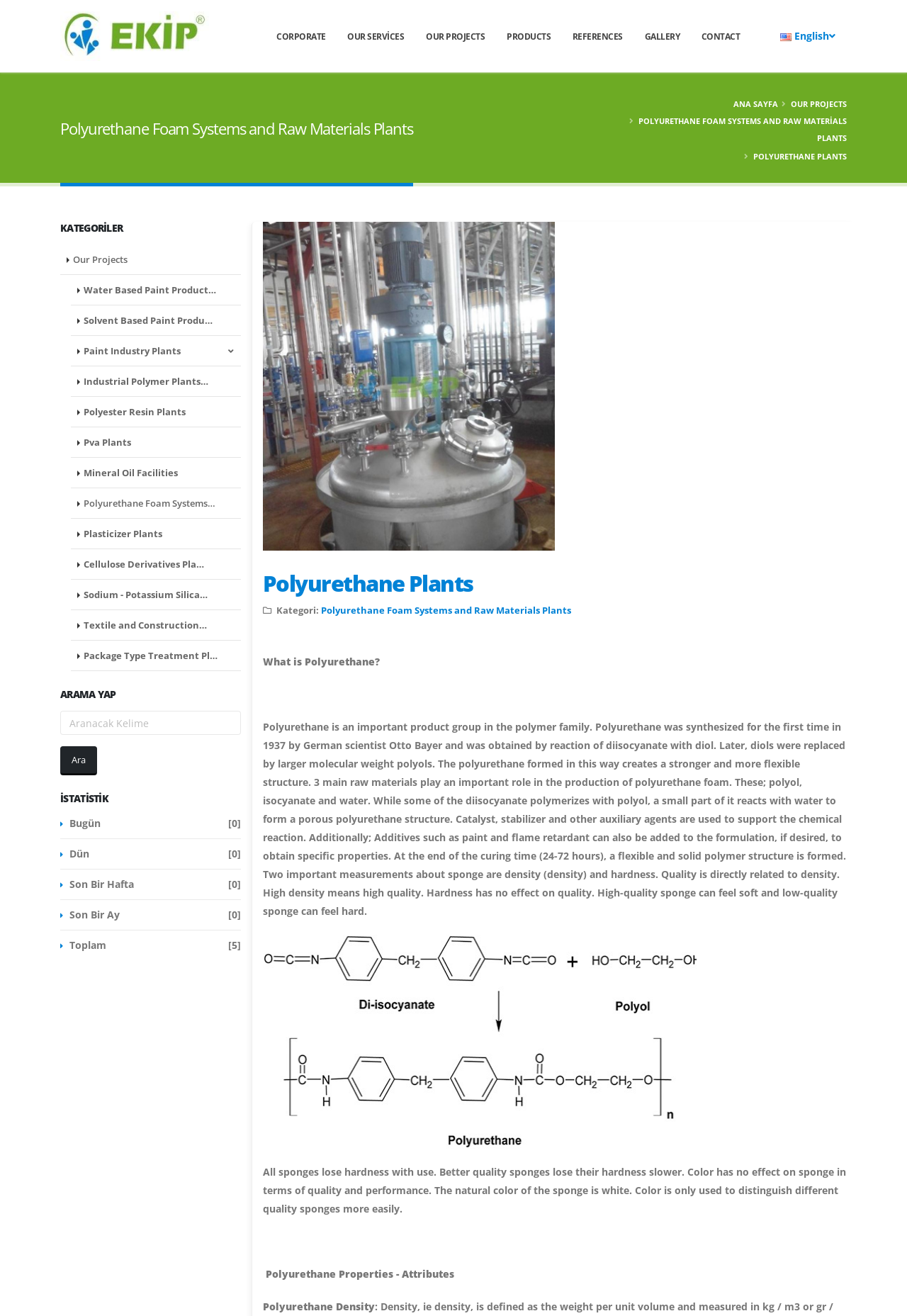Identify the bounding box coordinates of the element that should be clicked to fulfill this task: "View Polyurethane Plants details". The coordinates should be provided as four float numbers between 0 and 1, i.e., [left, top, right, bottom].

[0.29, 0.287, 0.612, 0.298]